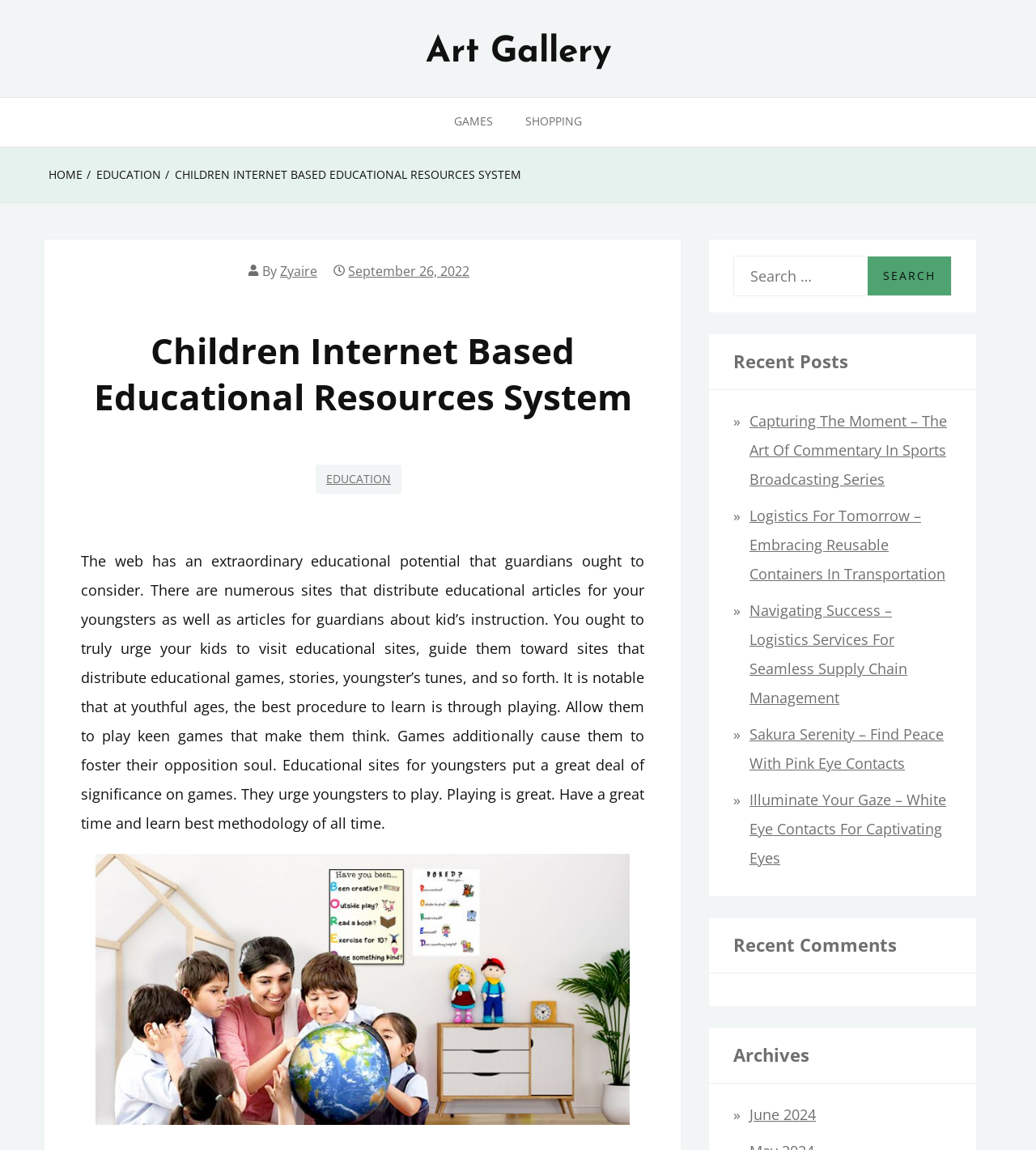Determine the bounding box coordinates for the area that should be clicked to carry out the following instruction: "View Archives for June 2024".

[0.723, 0.961, 0.788, 0.978]